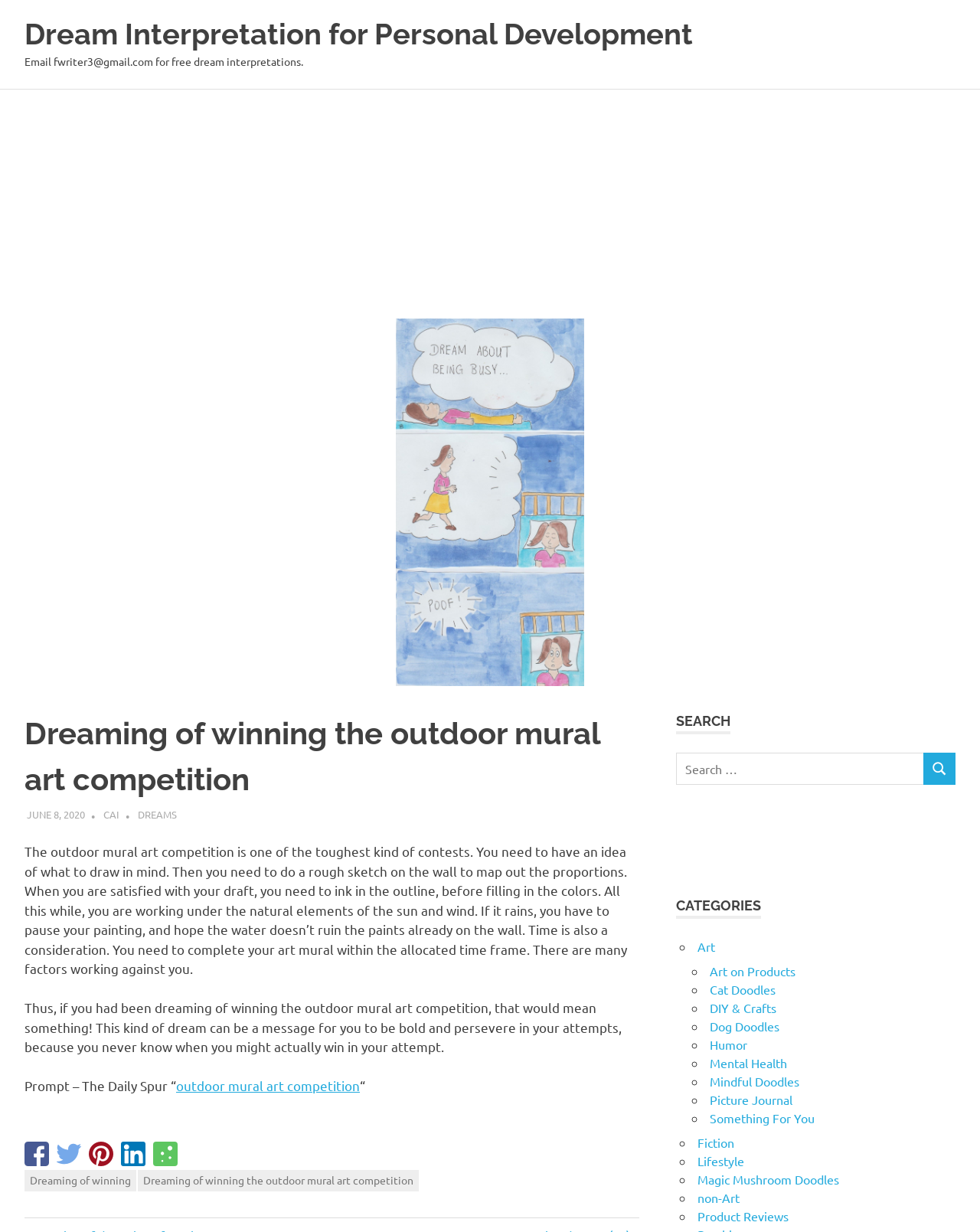Provide the bounding box coordinates of the HTML element described by the text: "Magic Mushroom Doodles". The coordinates should be in the format [left, top, right, bottom] with values between 0 and 1.

[0.712, 0.951, 0.856, 0.964]